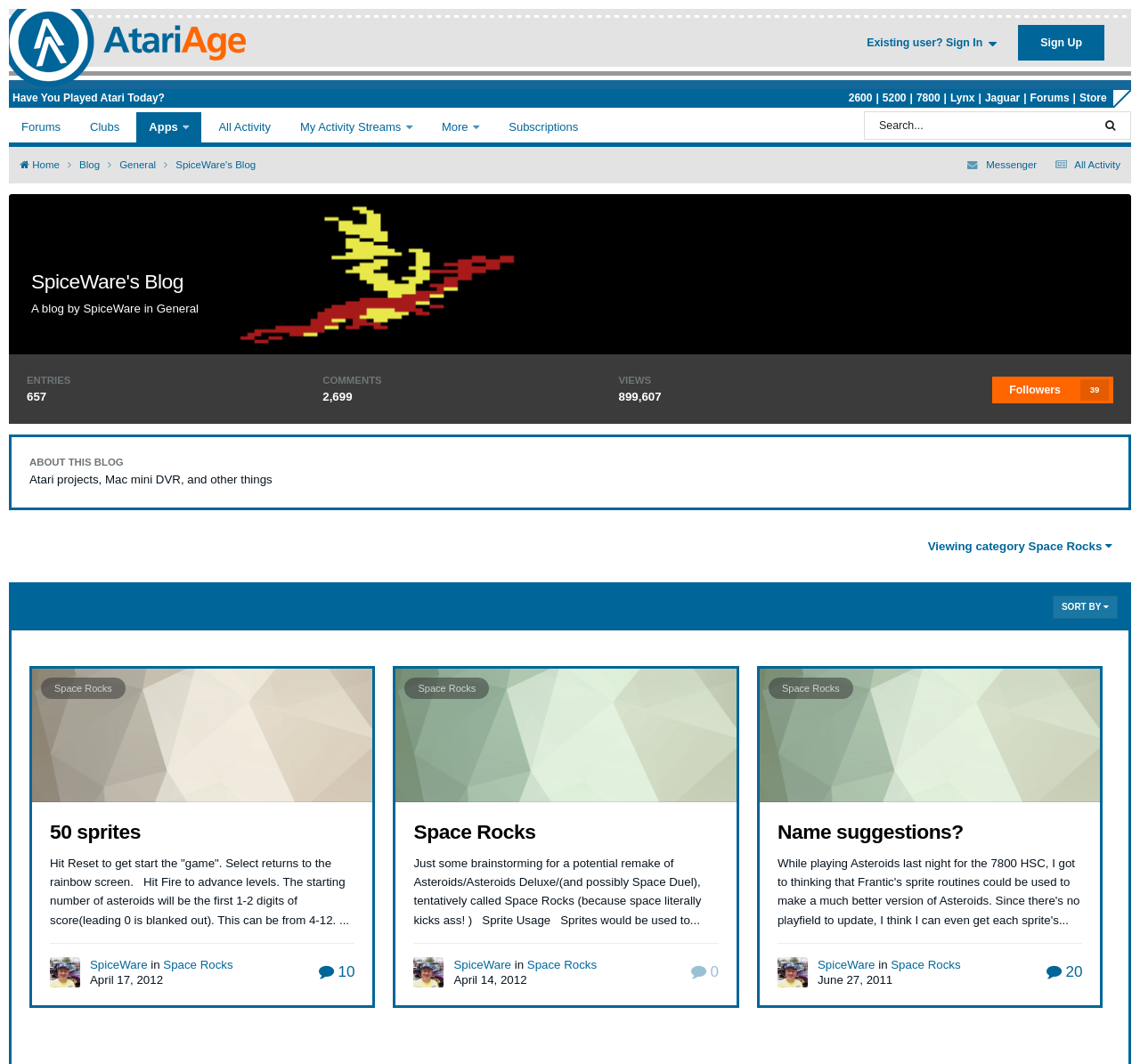Find the bounding box coordinates of the clickable area required to complete the following action: "Follow SpiceWare's blog".

[0.87, 0.354, 0.977, 0.379]